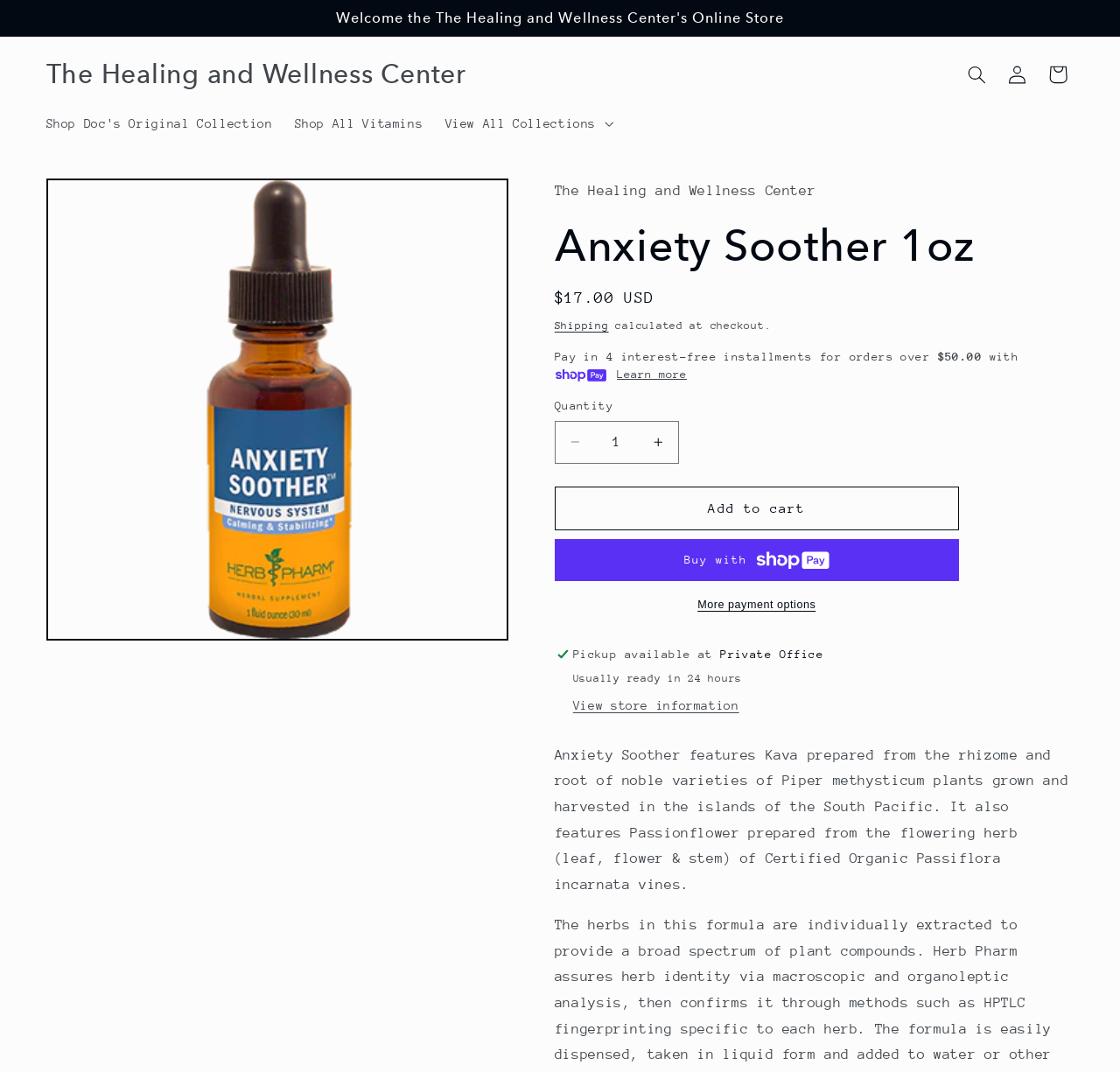What is the usual preparation time for pickup?
From the details in the image, answer the question comprehensively.

The usual preparation time for pickup can be found in the static text element with the text 'Usually ready in 24 hours' which is located in the region with the bounding box coordinates [0.512, 0.627, 0.663, 0.638].